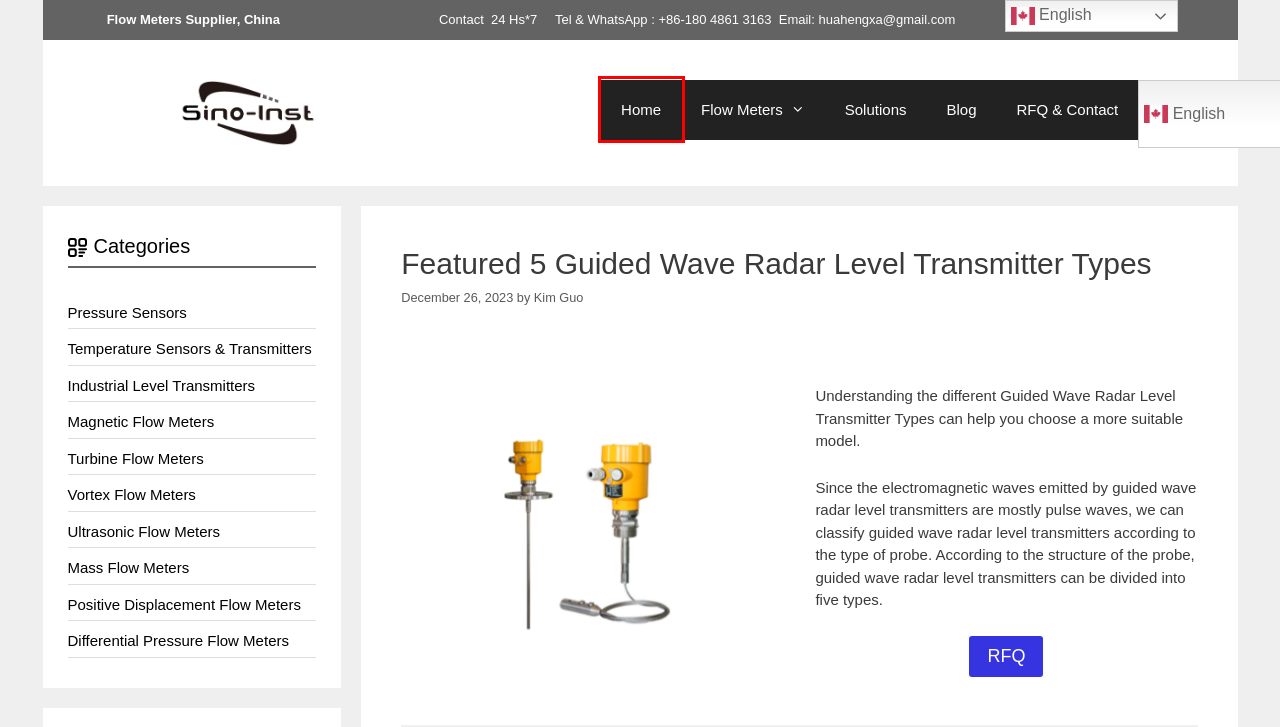You have a screenshot showing a webpage with a red bounding box highlighting an element. Choose the webpage description that best fits the new webpage after clicking the highlighted element. The descriptions are:
A. Sino-Inst, Your Professional Supply Partner! - Sino-Inst
B. Flow Measurement Solutions - Sino-Inst
C. Industrial Pressure Sensors & Transmitters|Sino-Inst
D. Industrial Temperature Sensors & Transmitters | Product List
E. Blog-Applicaitons-Technologies - Sino-Inst
F. Kim Guo - Sino-Inst
G. RFQ & Contact - Sino-Inst
H. Industrial Level Transmitters - Product List | Sino-Inst

A